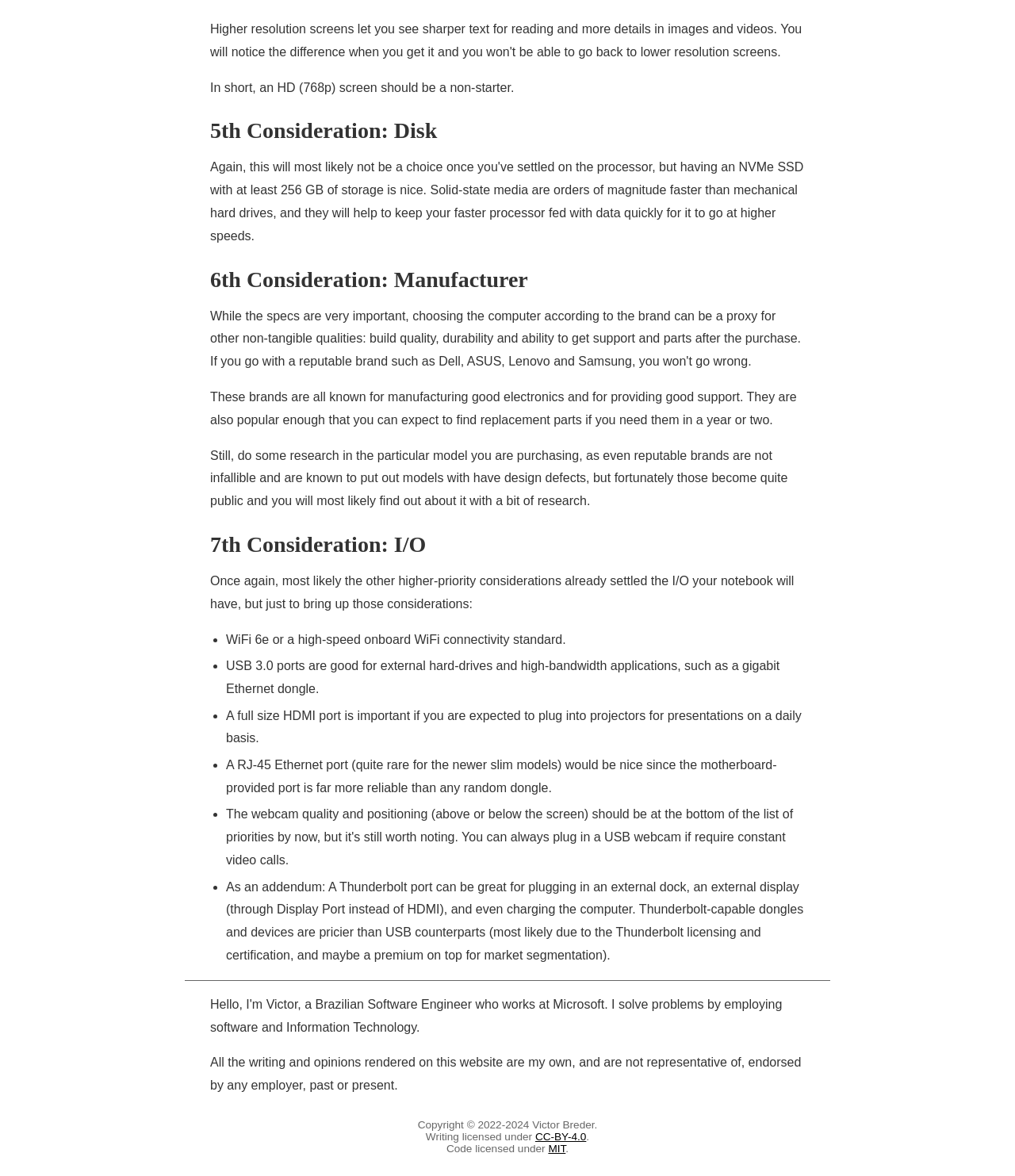What is the 6th consideration when buying a notebook?
Examine the screenshot and reply with a single word or phrase.

Manufacturer